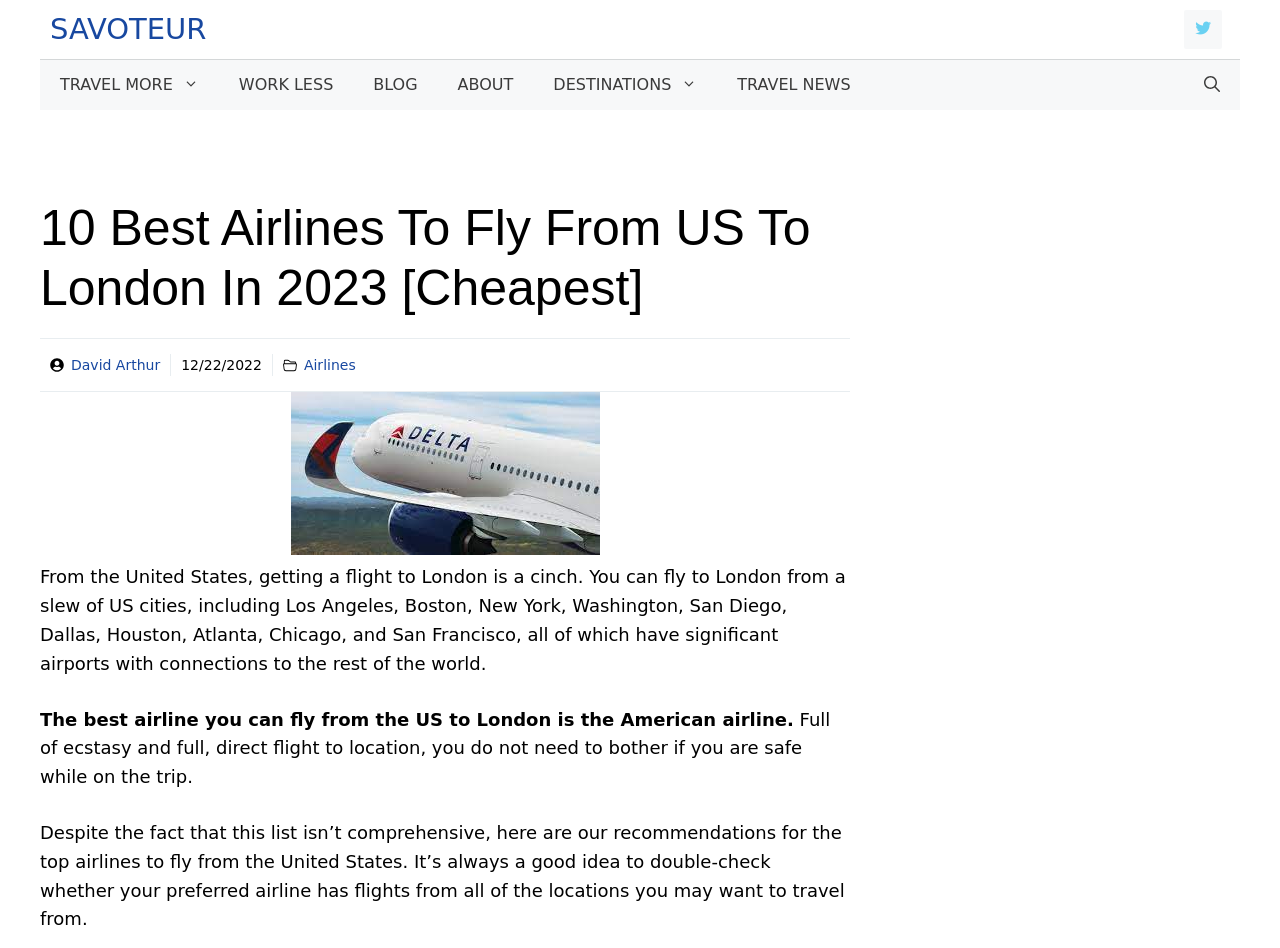Determine the main headline from the webpage and extract its text.

10 Best Airlines To Fly From US To London In 2023 [Cheapest]